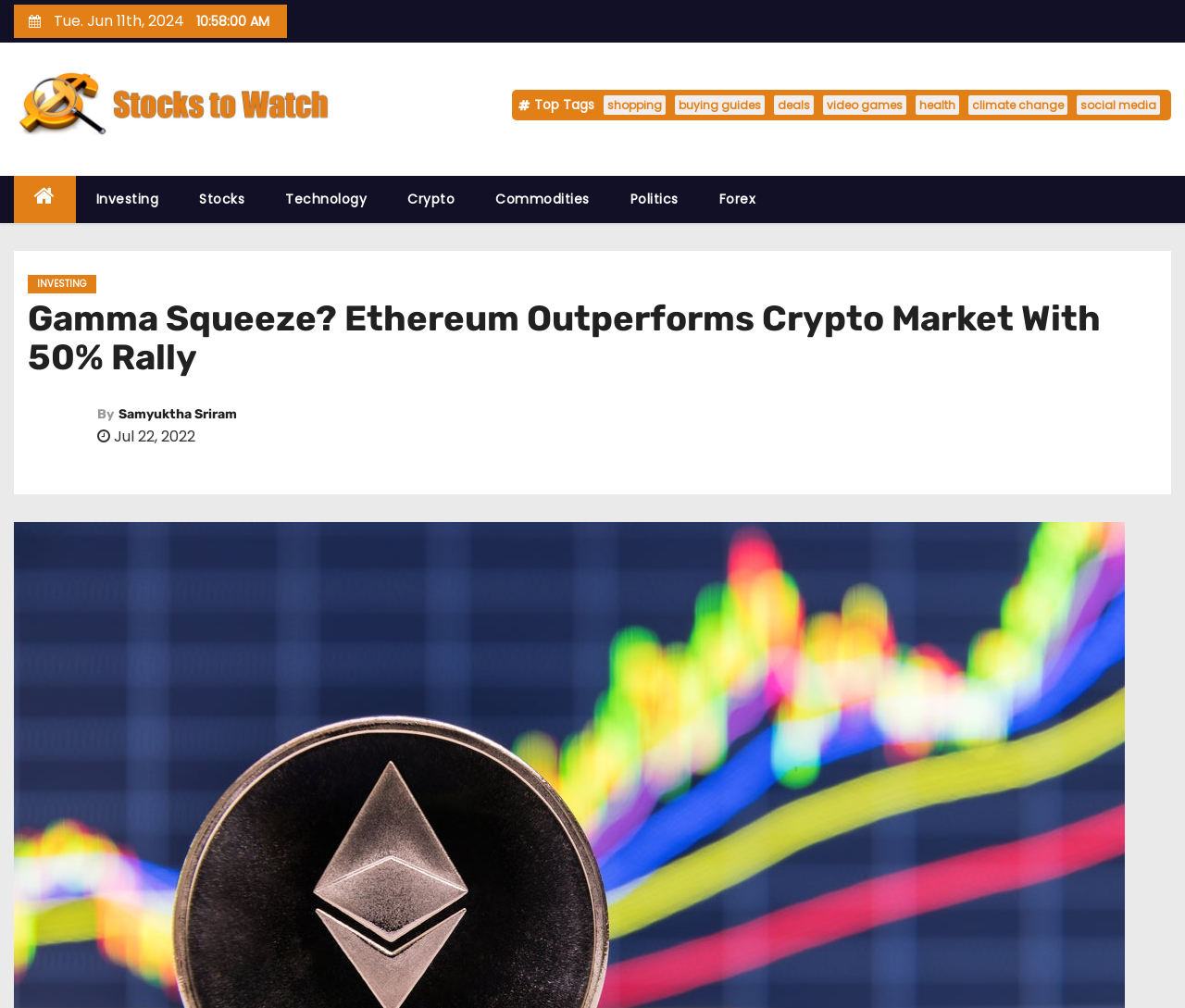Identify the bounding box for the UI element specified in this description: "social media". The coordinates must be four float numbers between 0 and 1, formatted as [left, top, right, bottom].

[0.909, 0.094, 0.979, 0.114]